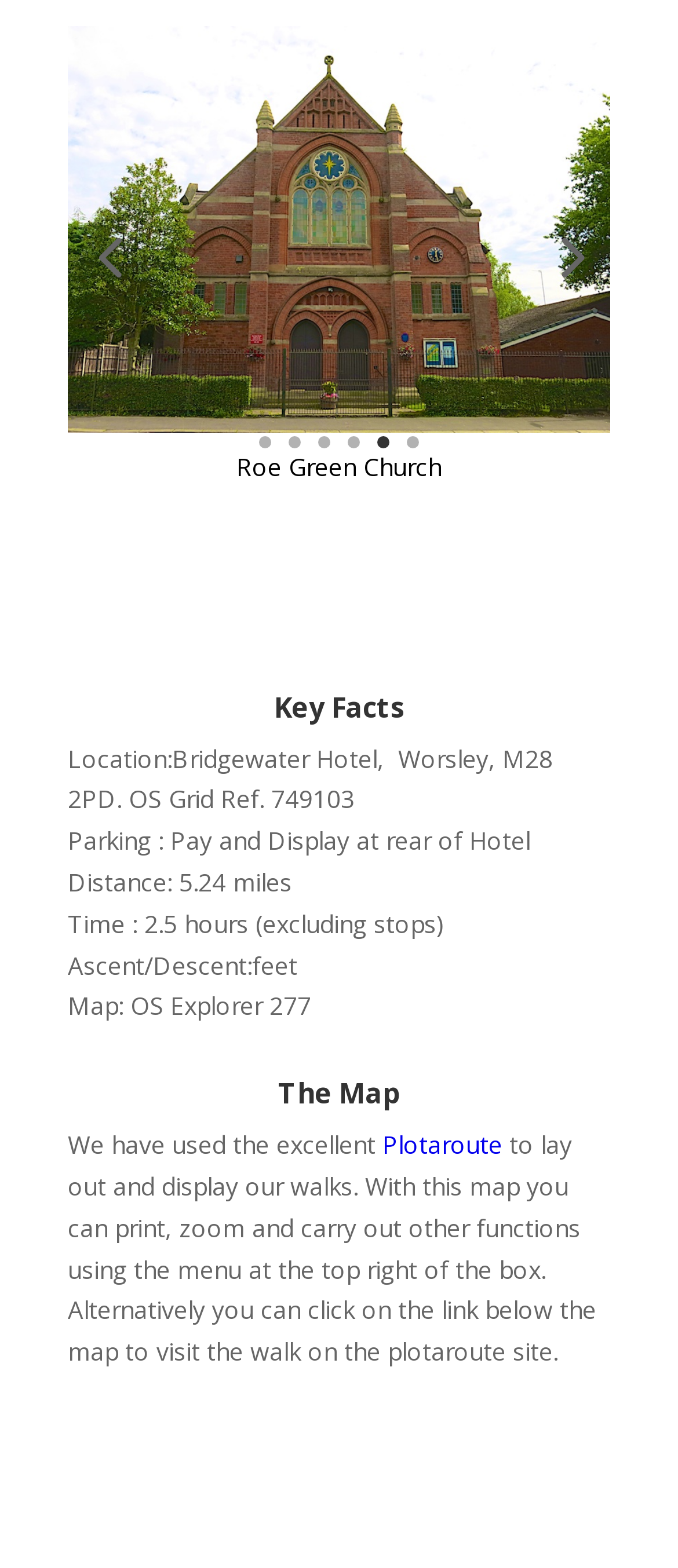Locate the bounding box of the user interface element based on this description: "3".

[0.469, 0.279, 0.487, 0.286]